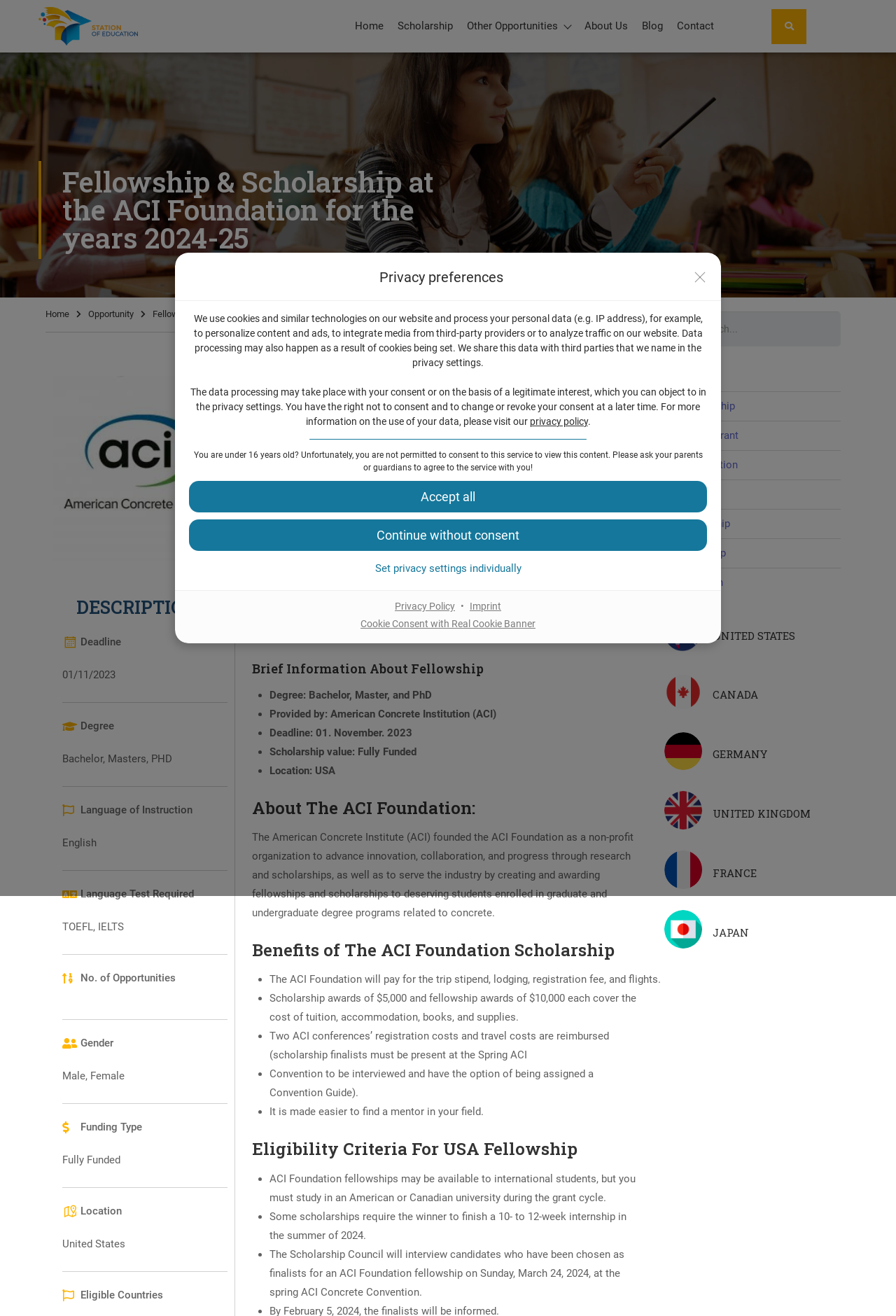Provide the bounding box coordinates of the HTML element this sentence describes: "Continue without consent".

[0.211, 0.395, 0.789, 0.419]